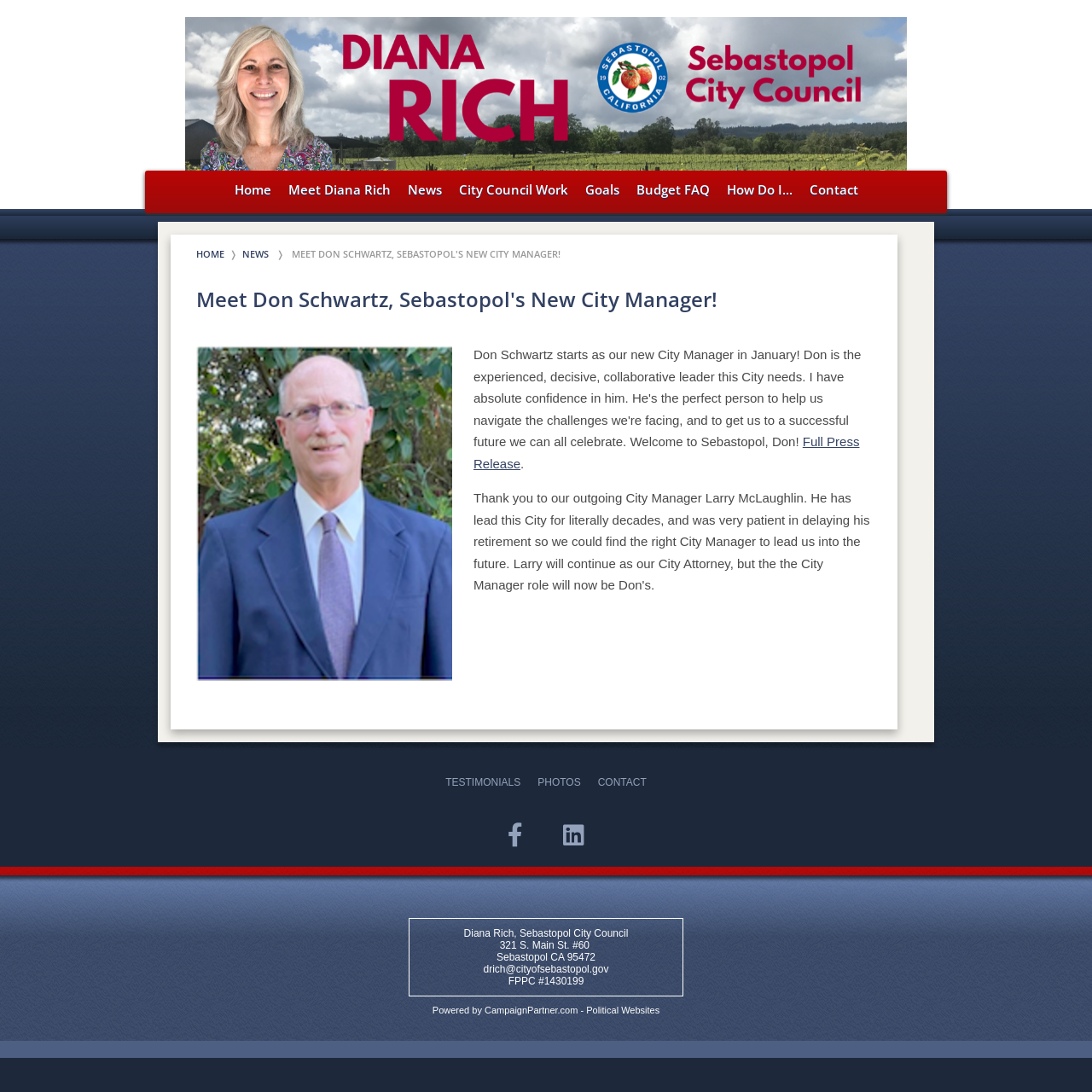Could you determine the bounding box coordinates of the clickable element to complete the instruction: "Check the news"? Provide the coordinates as four float numbers between 0 and 1, i.e., [left, top, right, bottom].

[0.365, 0.16, 0.412, 0.187]